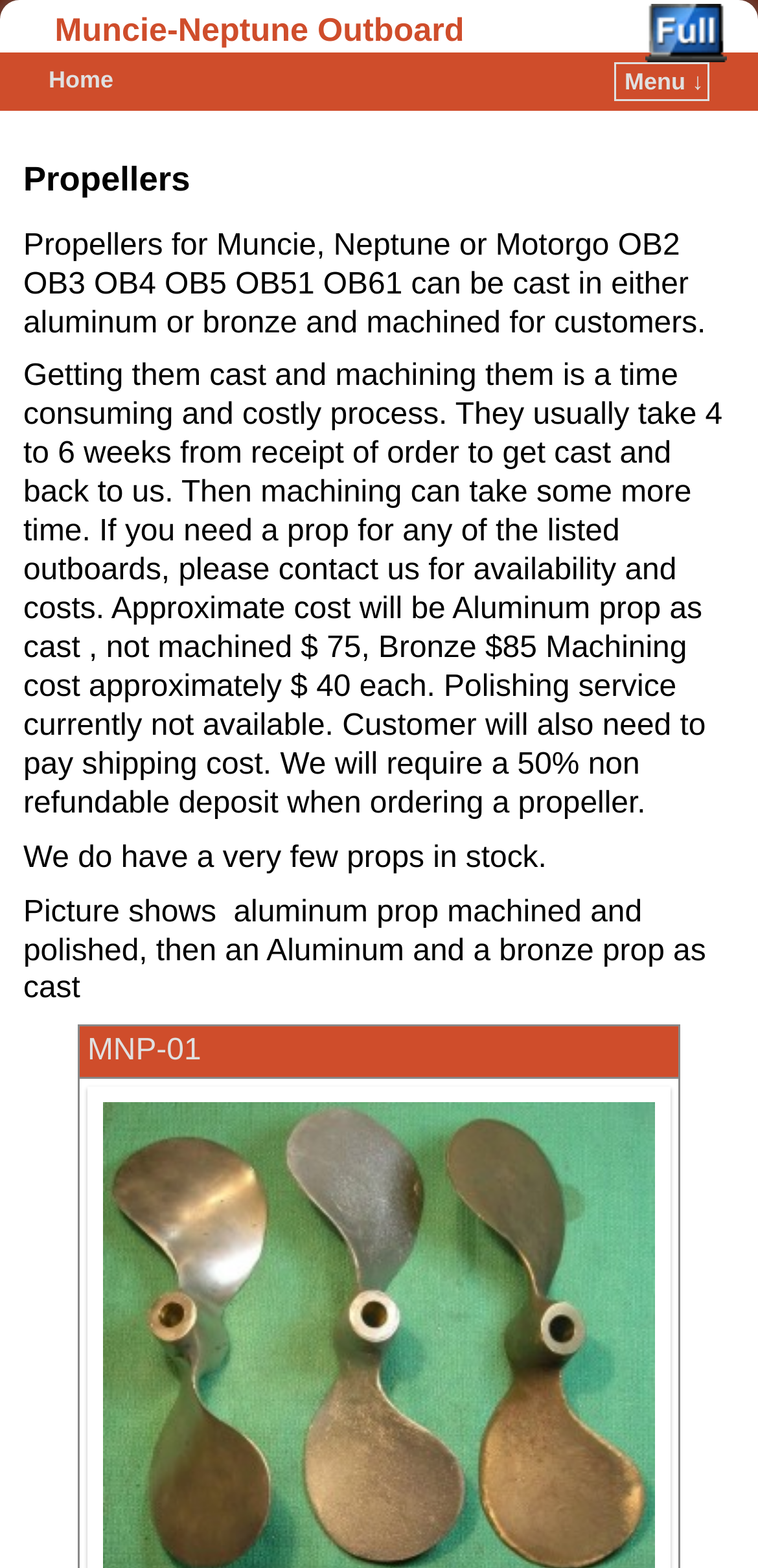What type of material can propellers be cast in?
Carefully analyze the image and provide a thorough answer to the question.

According to the webpage, propellers for Muncie, Neptune or Motorgo OB2 OB3 OB4 OB5 OB51 OB61 can be cast in either aluminum or bronze and machined for customers.